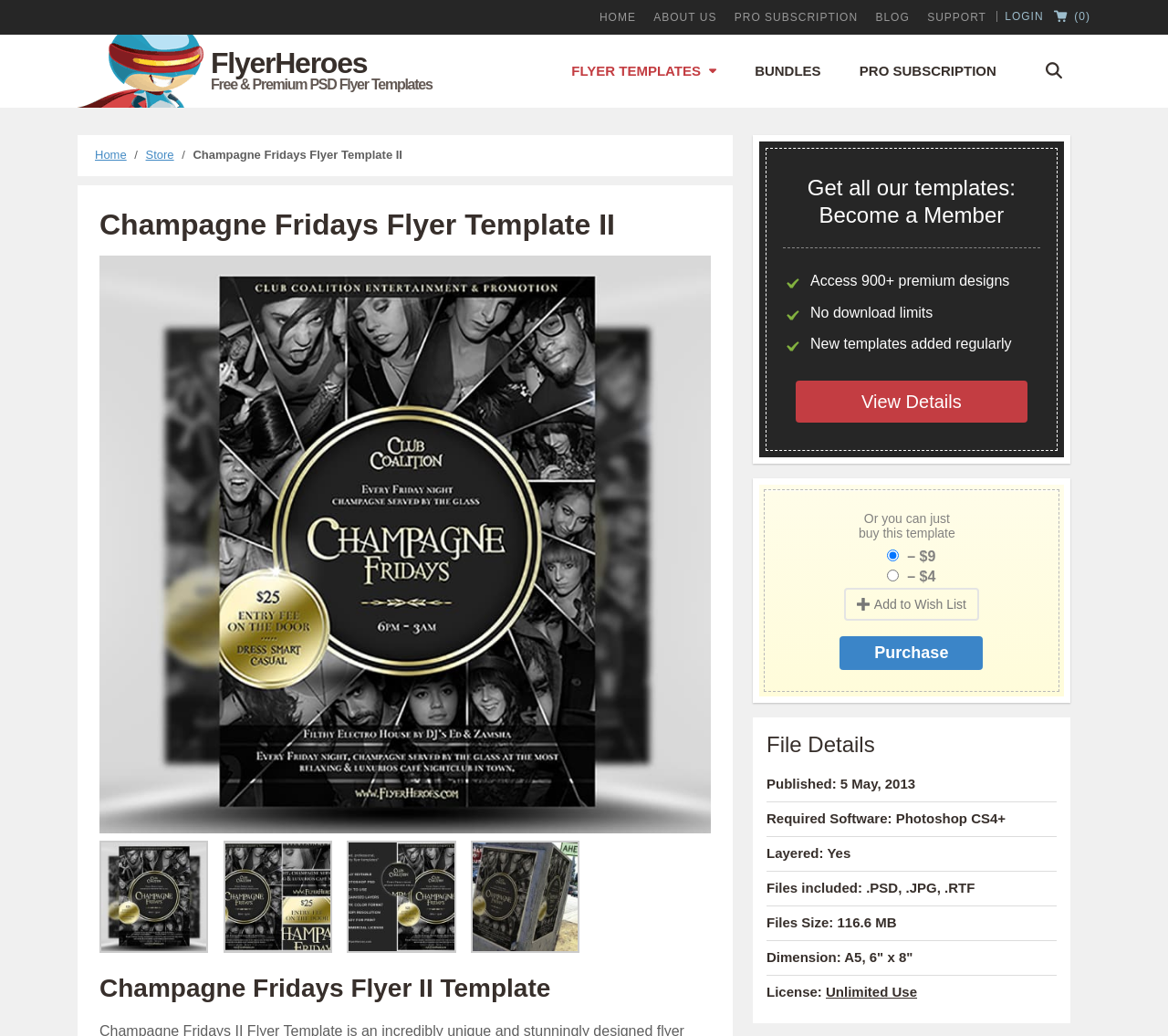Can you provide the bounding box coordinates for the element that should be clicked to implement the instruction: "Add the template to the Wish List"?

[0.722, 0.567, 0.838, 0.599]